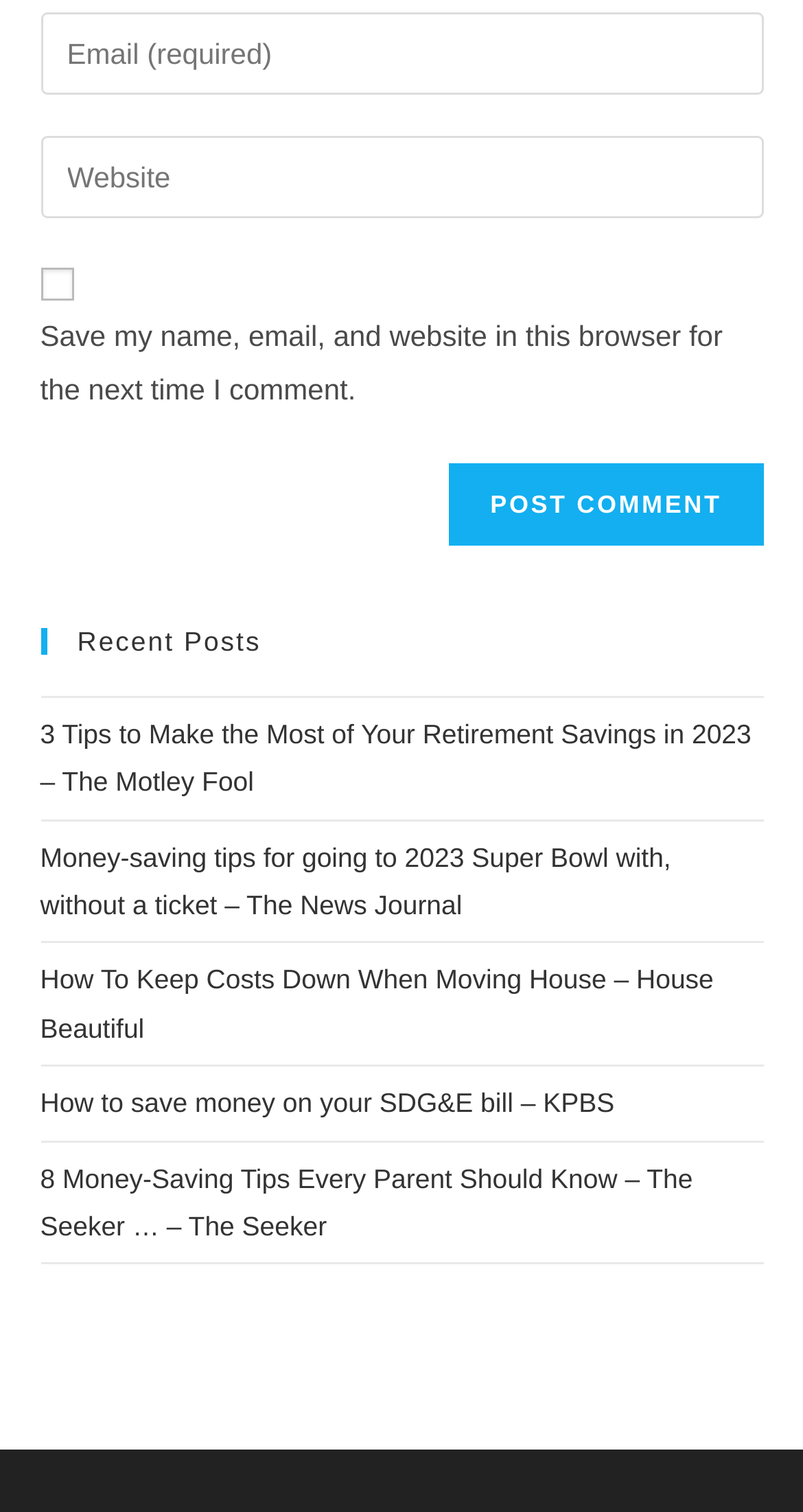Refer to the image and provide an in-depth answer to the question: 
What is the topic of the first link in the sidebar?

The first link in the sidebar is titled '3 Tips to Make the Most of Your Retirement Savings in 2023 – The Motley Fool', suggesting that it is an article about retirement savings and planning.